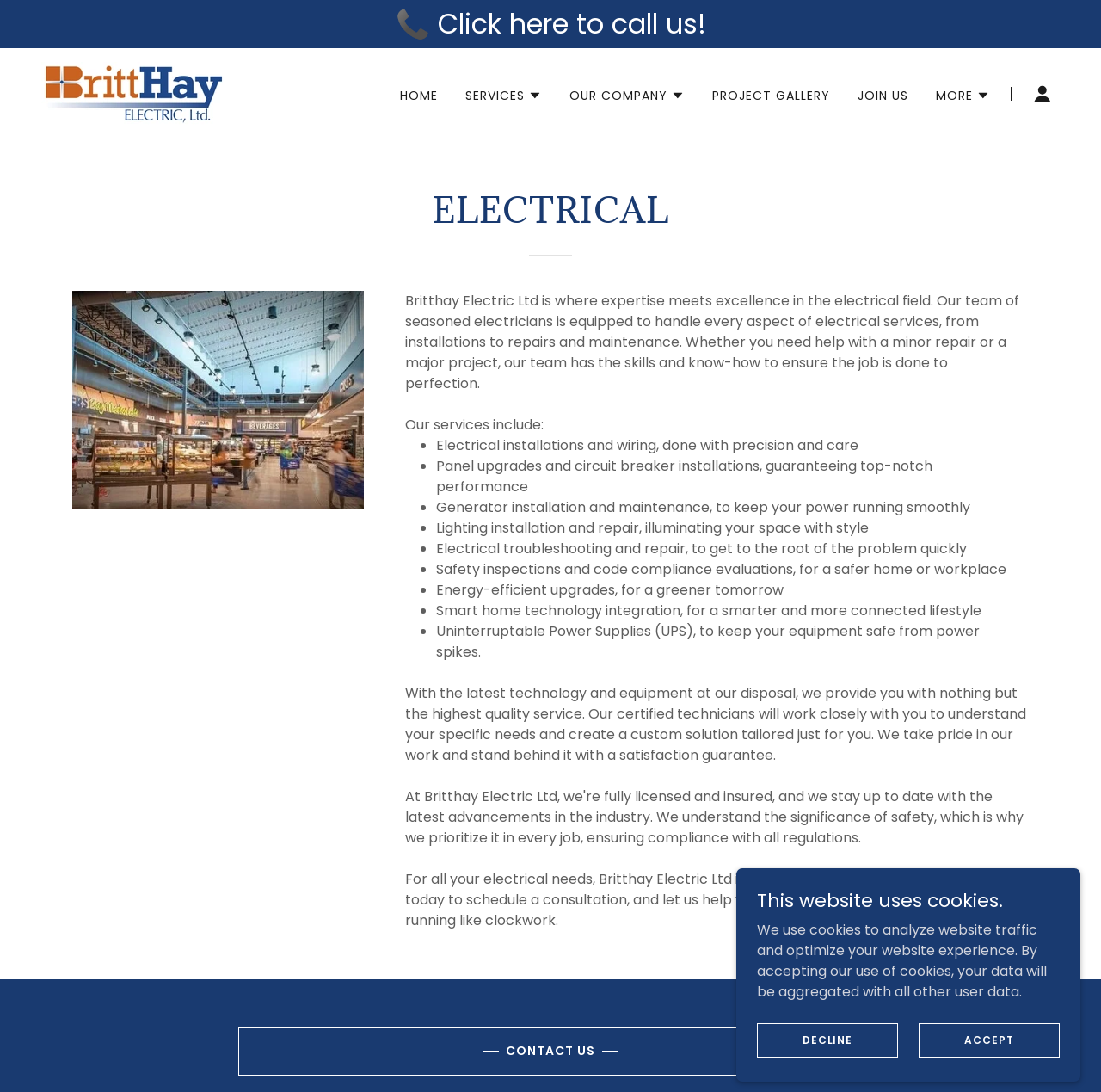Please provide a one-word or phrase answer to the question: 
What is the image above the company description?

A logo